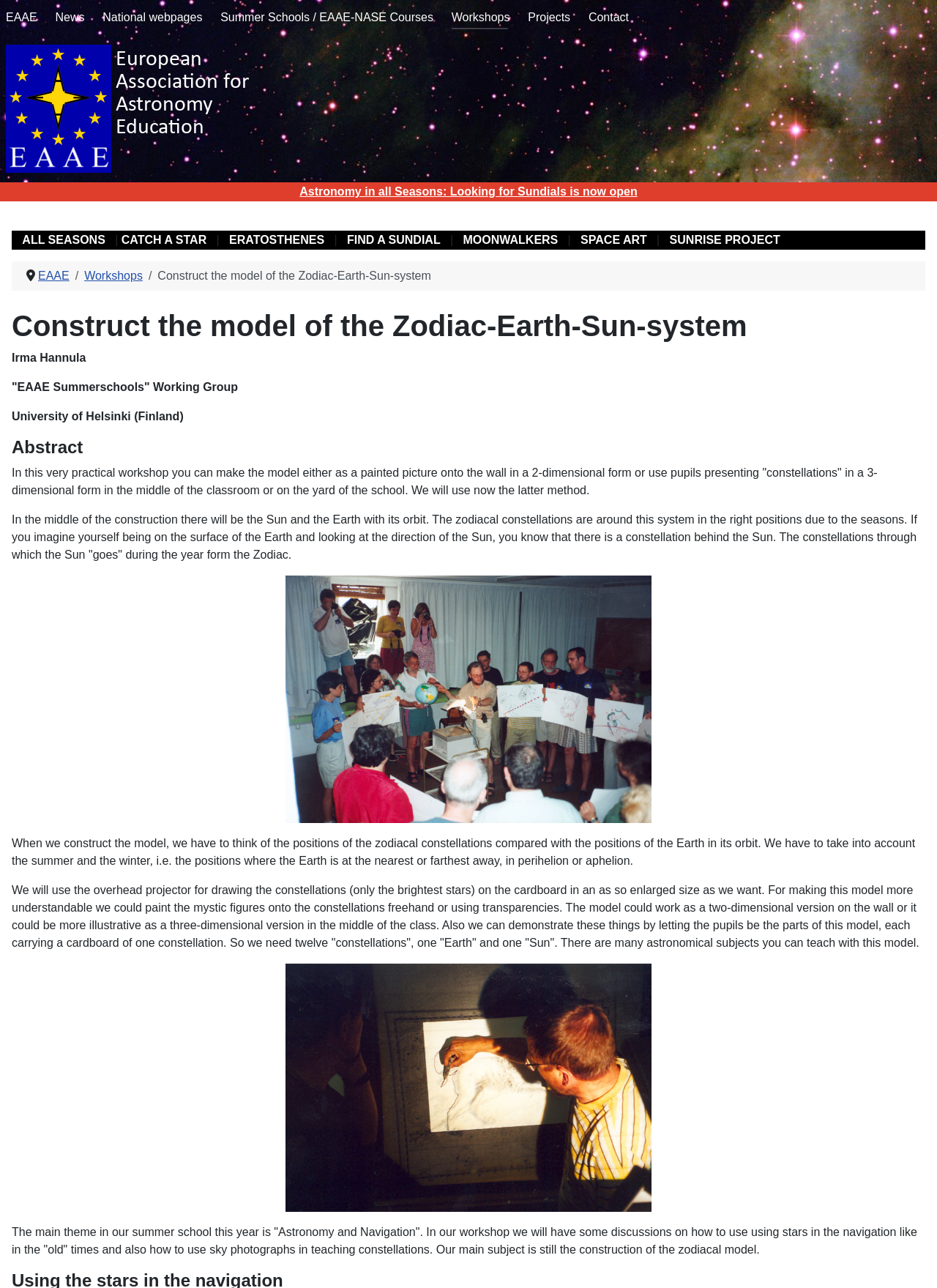Please identify the bounding box coordinates of the clickable region that I should interact with to perform the following instruction: "View the Summer Schools / EAAE-NASE Courses page". The coordinates should be expressed as four float numbers between 0 and 1, i.e., [left, top, right, bottom].

[0.235, 0.009, 0.462, 0.018]